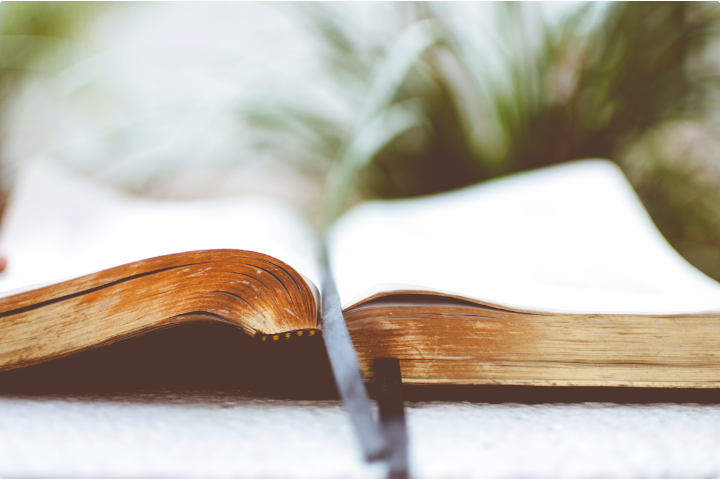What is the atmosphere hinted at by the background? Based on the image, give a response in one word or a short phrase.

a serene atmosphere